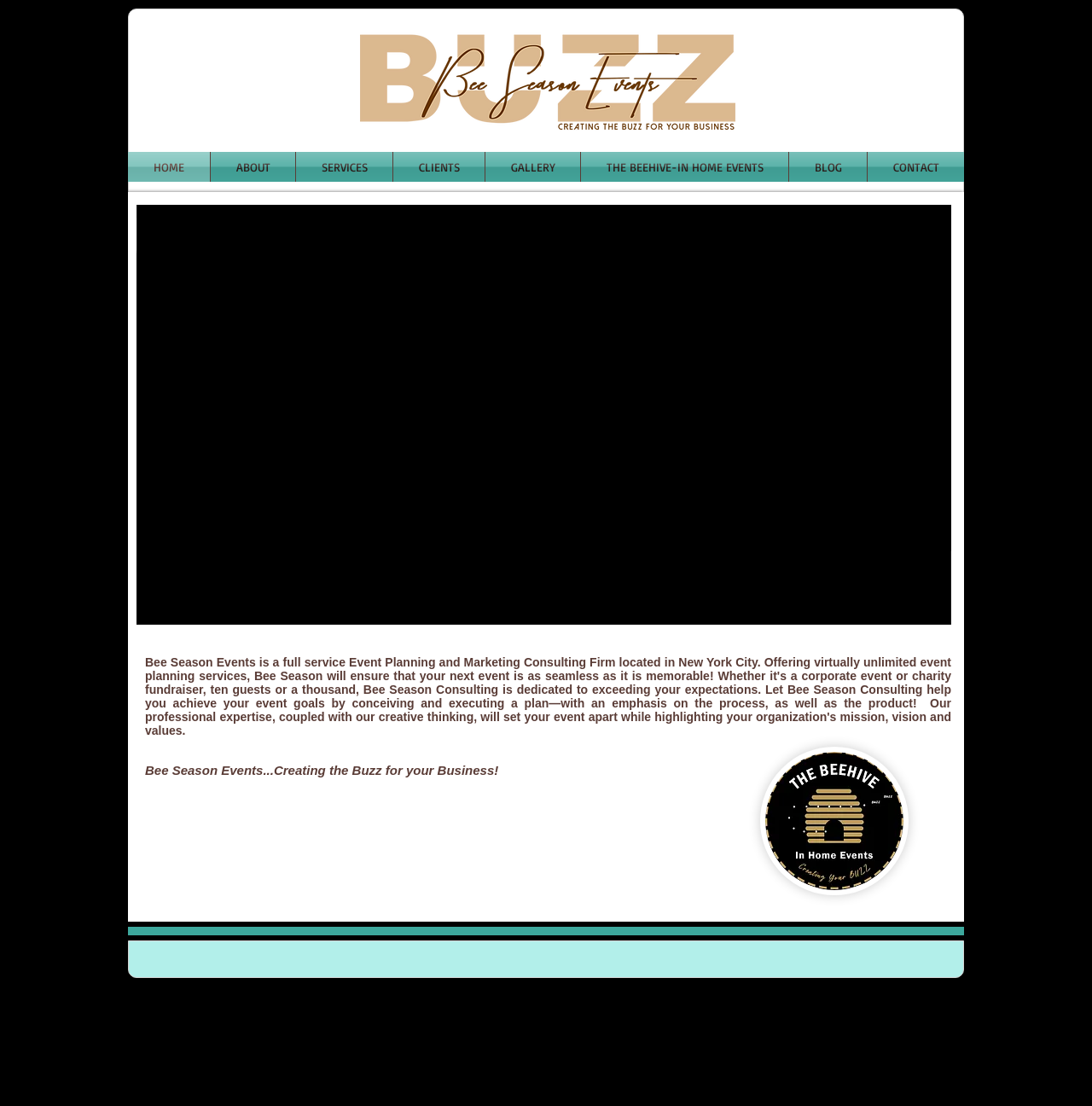Find and specify the bounding box coordinates that correspond to the clickable region for the instruction: "View the GALLERY".

[0.445, 0.137, 0.531, 0.164]